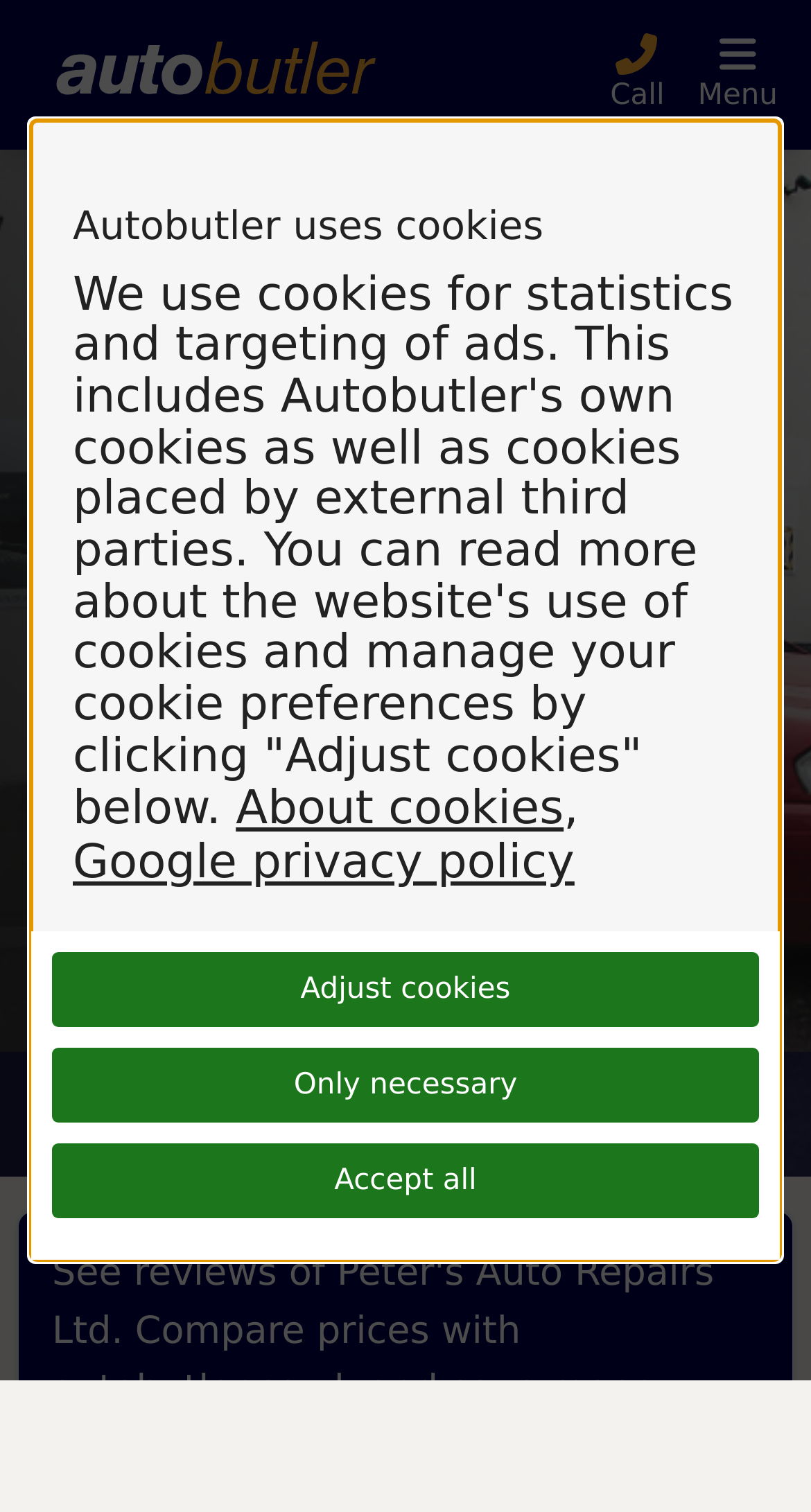Generate a thorough caption detailing the webpage content.

The webpage is about Peter's Auto Repairs Ltd, a garage with a rating of 4.9 out of 5 based on 10 reviews. At the top of the page, there is a cookie policy notification that takes up most of the width, with a headline "Autobutler uses cookies" and links to "About cookies" and "Google privacy policy". Below this notification, there is a navigation menu with three buttons: "Adjust cookies", "Only necessary", and "Accept all".

On the top-left corner, there is a small logo and a link to call the garage. Next to it, there is a menu button. The garage's logo is displayed prominently in the middle of the page, with the garage's name "Peter's Auto Repairs Ltd" written in a heading above it. The garage's address "17 Gorst Road, Park Royal, London NW10 6LA" is written below the logo.

To the right of the logo, there is a section displaying the garage's rating, with the rating "4.9" and the number of reviews "(10)" written in a smaller text. Below this section, there is a button to "Get quote" and a text "This garage is on autobutler.co.uk".

At the bottom of the page, there are three links: "Info", "Reviews", and a button to "Read more". The links and buttons are aligned horizontally, with the "Read more" button taking up more space than the other two links.